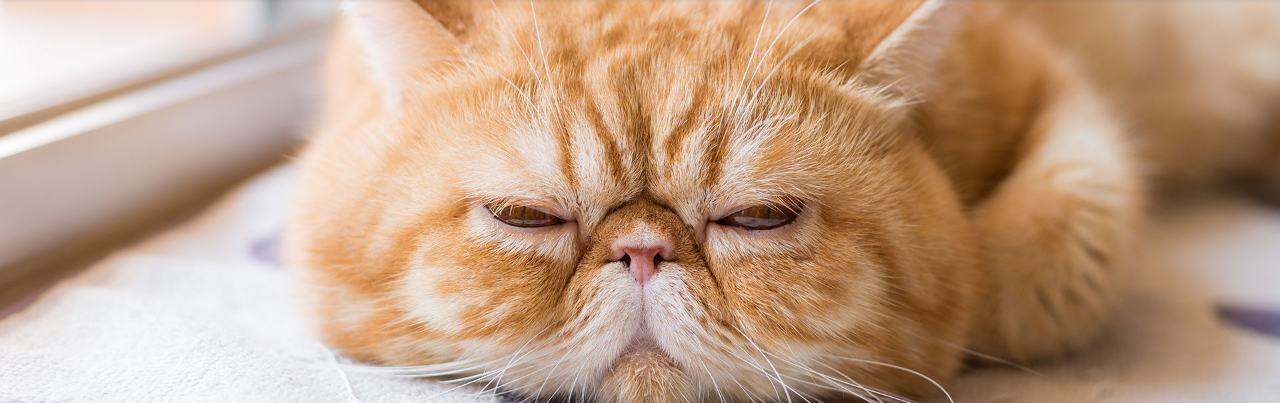Where is the cat lying?
Using the information from the image, answer the question thoroughly.

The caption states that the cat is lying 'on a soft surface near a window', suggesting that the cat is positioned close to a window.